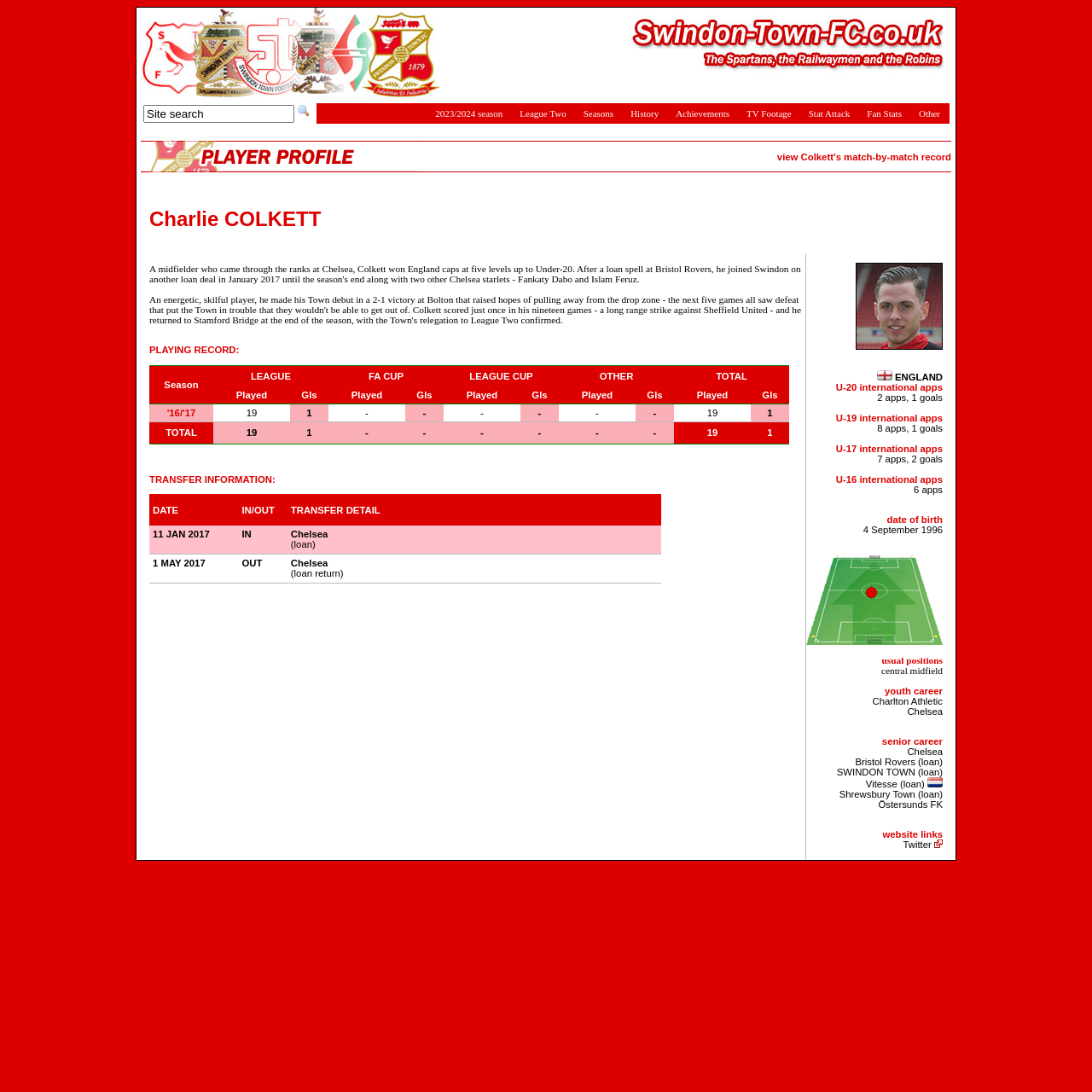Identify the bounding box coordinates of the clickable region to carry out the given instruction: "Search for something".

[0.13, 0.095, 0.288, 0.113]